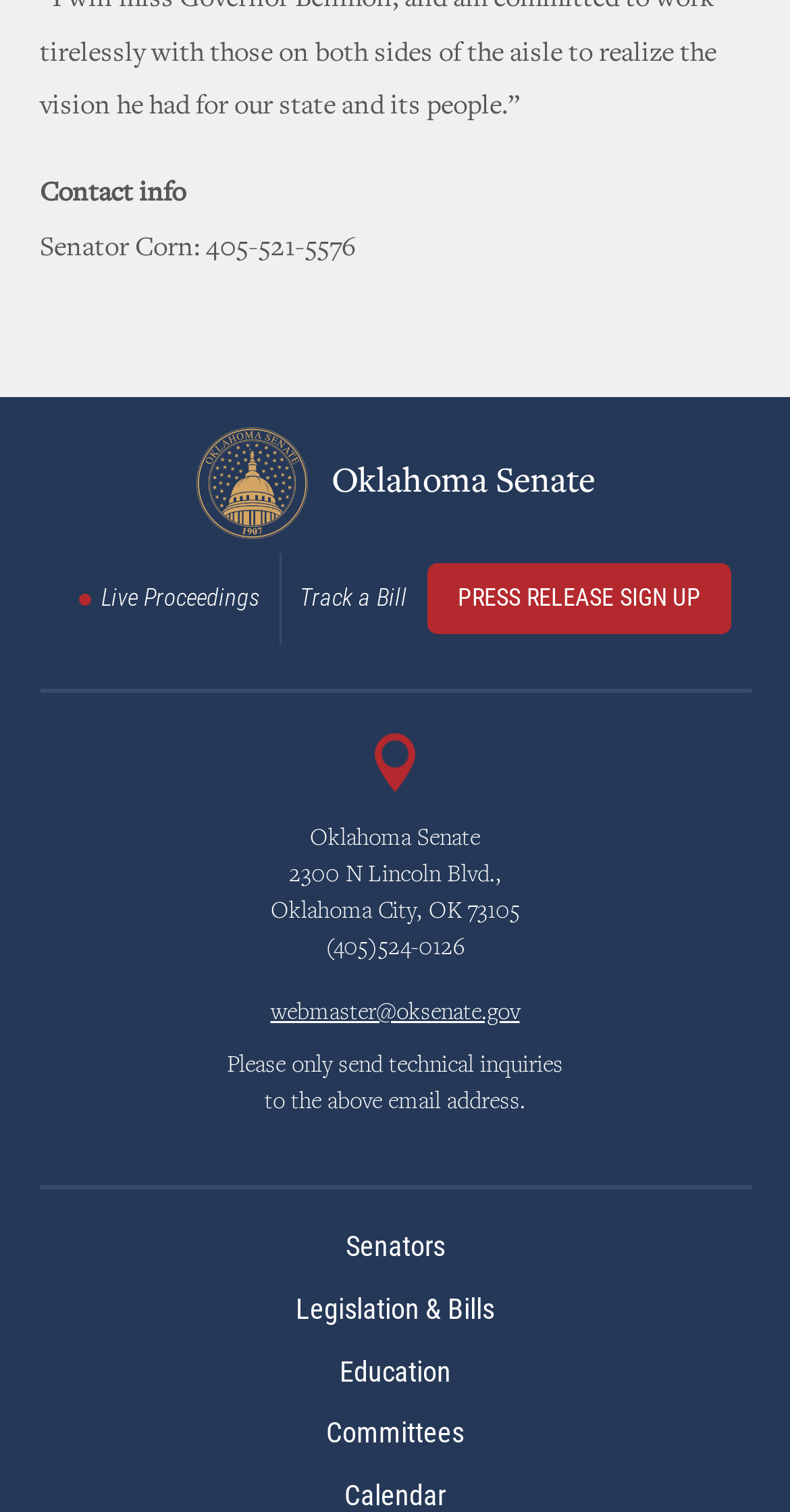What is the address of the Oklahoma Senate? Analyze the screenshot and reply with just one word or a short phrase.

2300 N Lincoln Blvd., Oklahoma City, OK 73105